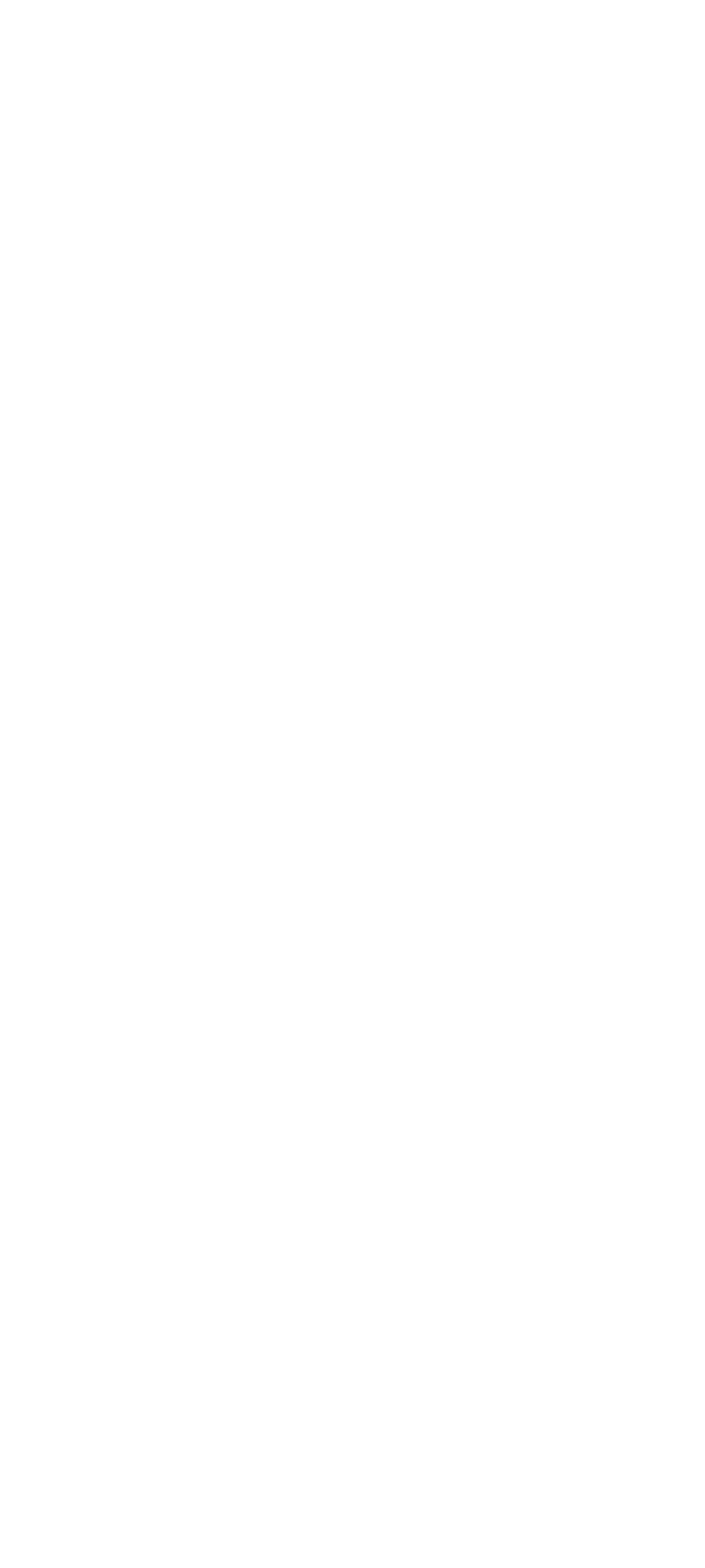Locate the UI element described by Data protection in the provided webpage screenshot. Return the bounding box coordinates in the format (top-left x, top-left y, bottom-right x, bottom-right y), ensuring all values are between 0 and 1.

[0.103, 0.955, 0.421, 0.981]